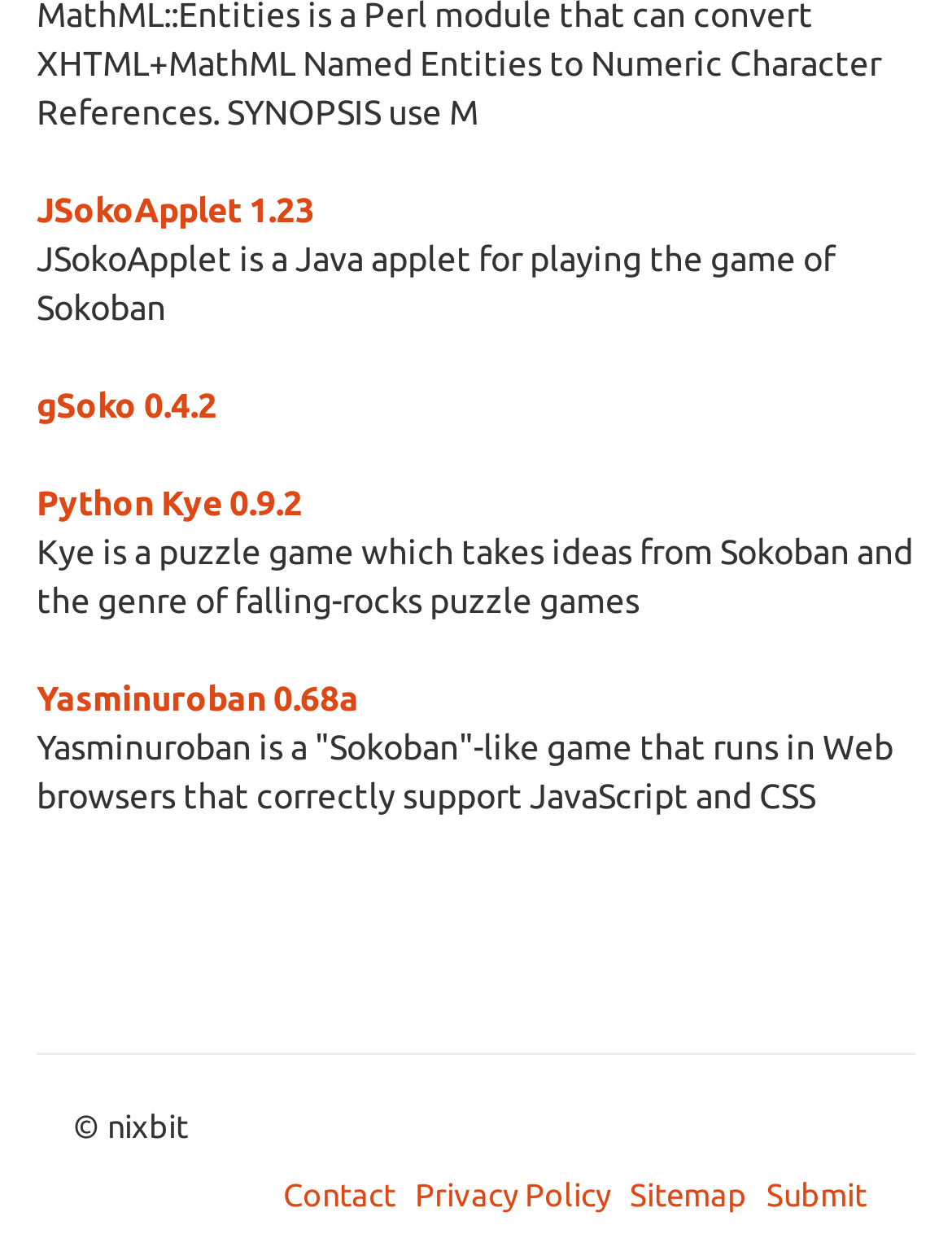What is the name of the puzzle game that takes ideas from Sokoban?
Give a detailed response to the question by analyzing the screenshot.

According to the description list detail element, Kye is a puzzle game which takes ideas from Sokoban and the genre of falling-rocks puzzle games, as mentioned in the static text element with ID 158.